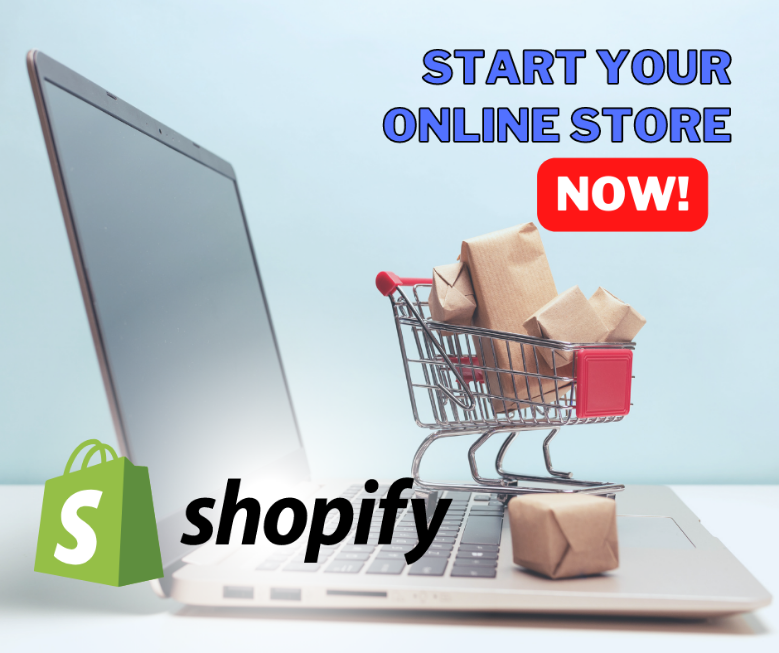Look at the image and answer the question in detail:
What is the object filled with small packages in the image?

The image features a laptop with a sleek design alongside a miniature shopping cart filled with small packages, symbolizing e-commerce and online business opportunities.